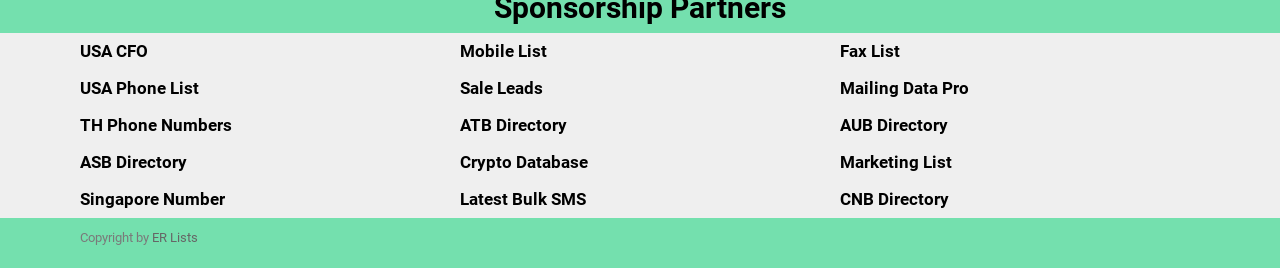Predict the bounding box coordinates of the area that should be clicked to accomplish the following instruction: "Check Fax List". The bounding box coordinates should consist of four float numbers between 0 and 1, i.e., [left, top, right, bottom].

[0.656, 0.152, 0.703, 0.227]